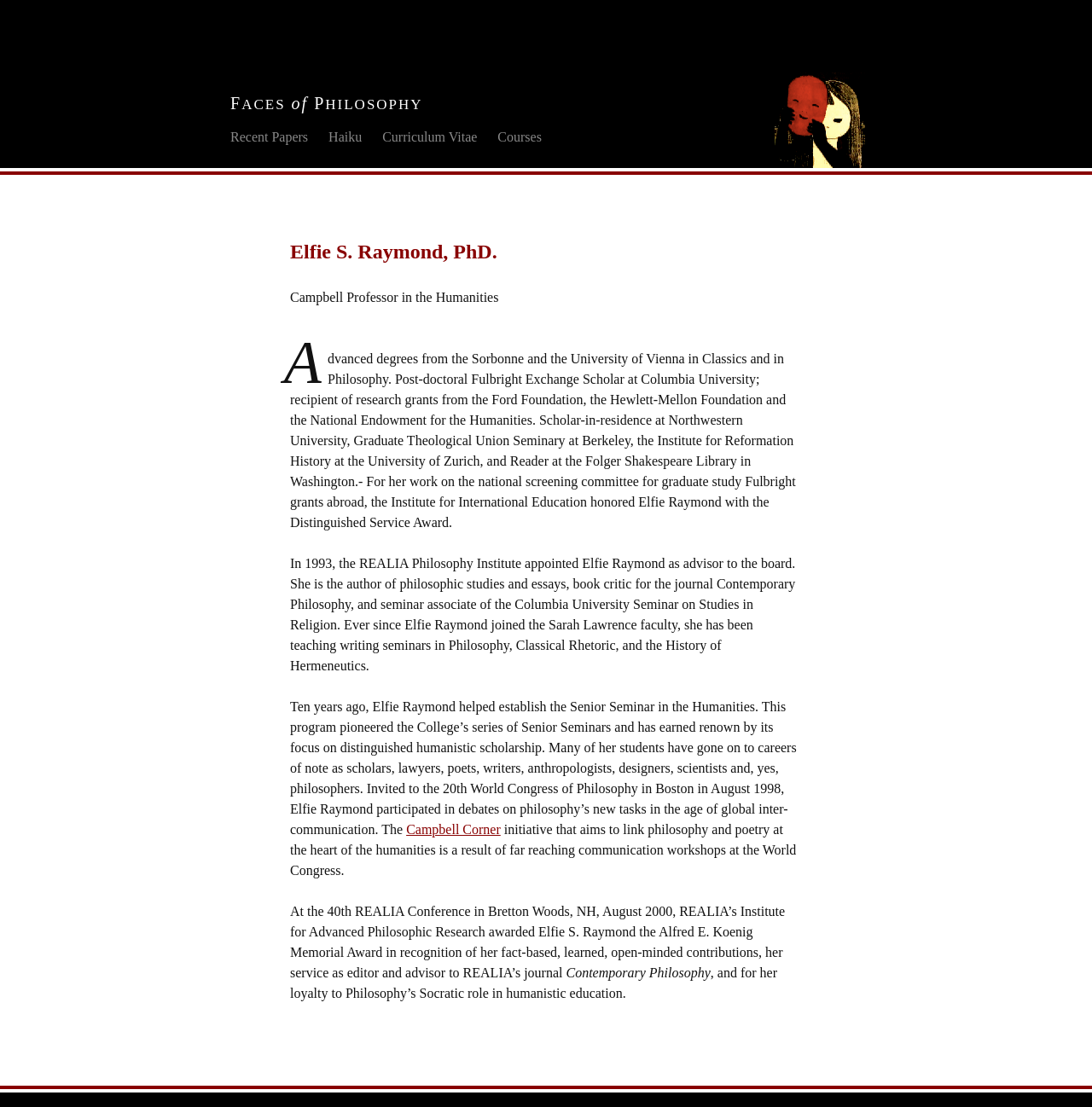Identify and provide the main heading of the webpage.

FACES of PHILOSOPHY